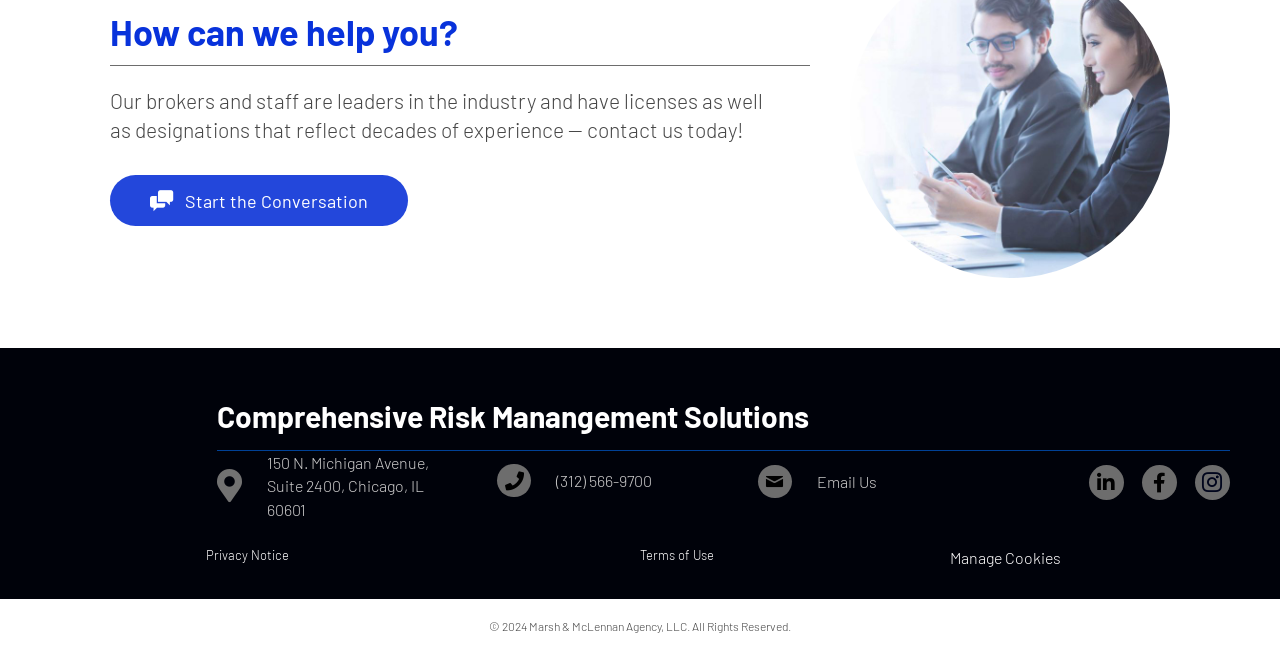What is the purpose of the 'Start the Conversation' button?
Using the image provided, answer with just one word or phrase.

To initiate contact